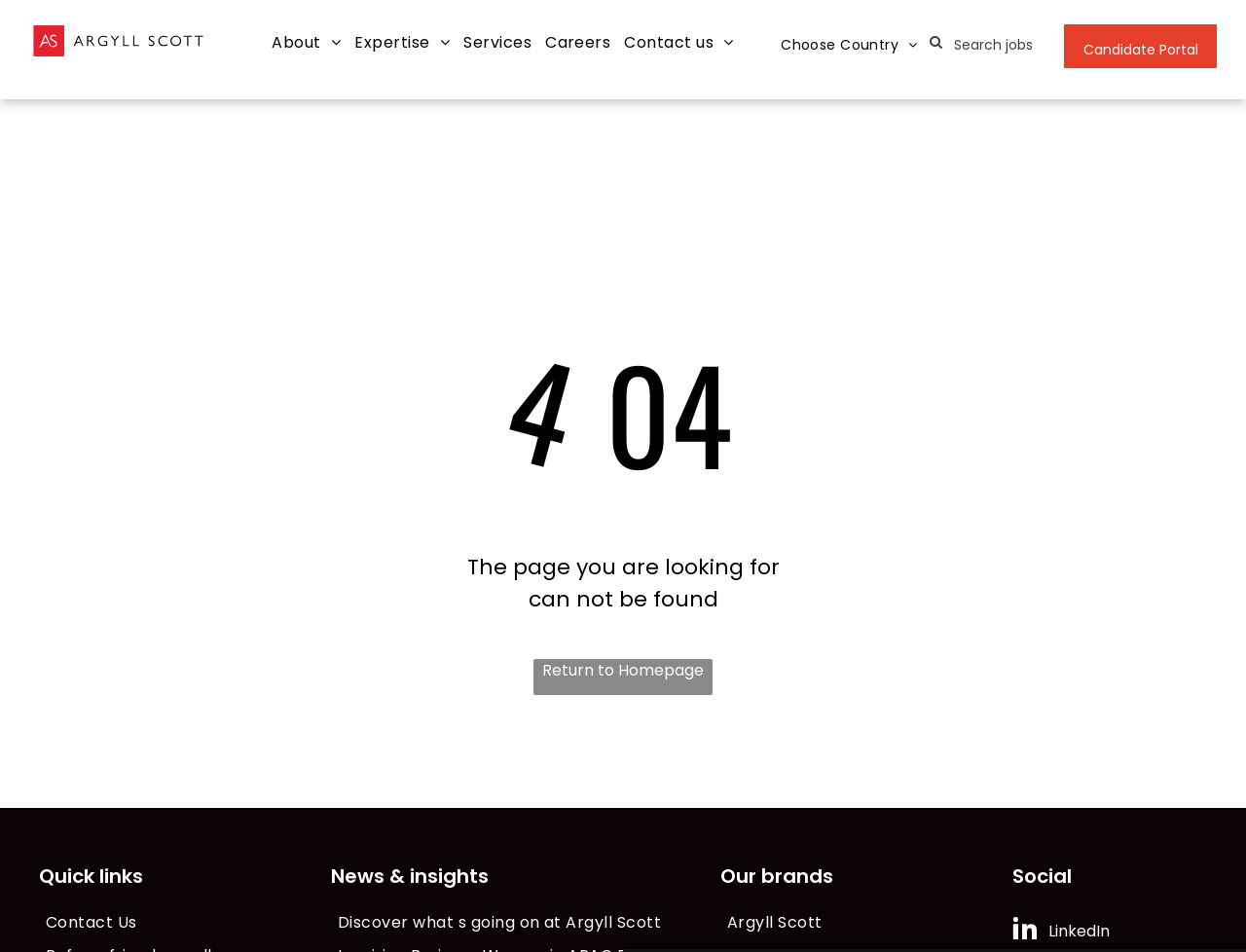From the webpage screenshot, predict the bounding box of the UI element that matches this description: "Return to Homepage".

[0.428, 0.692, 0.572, 0.73]